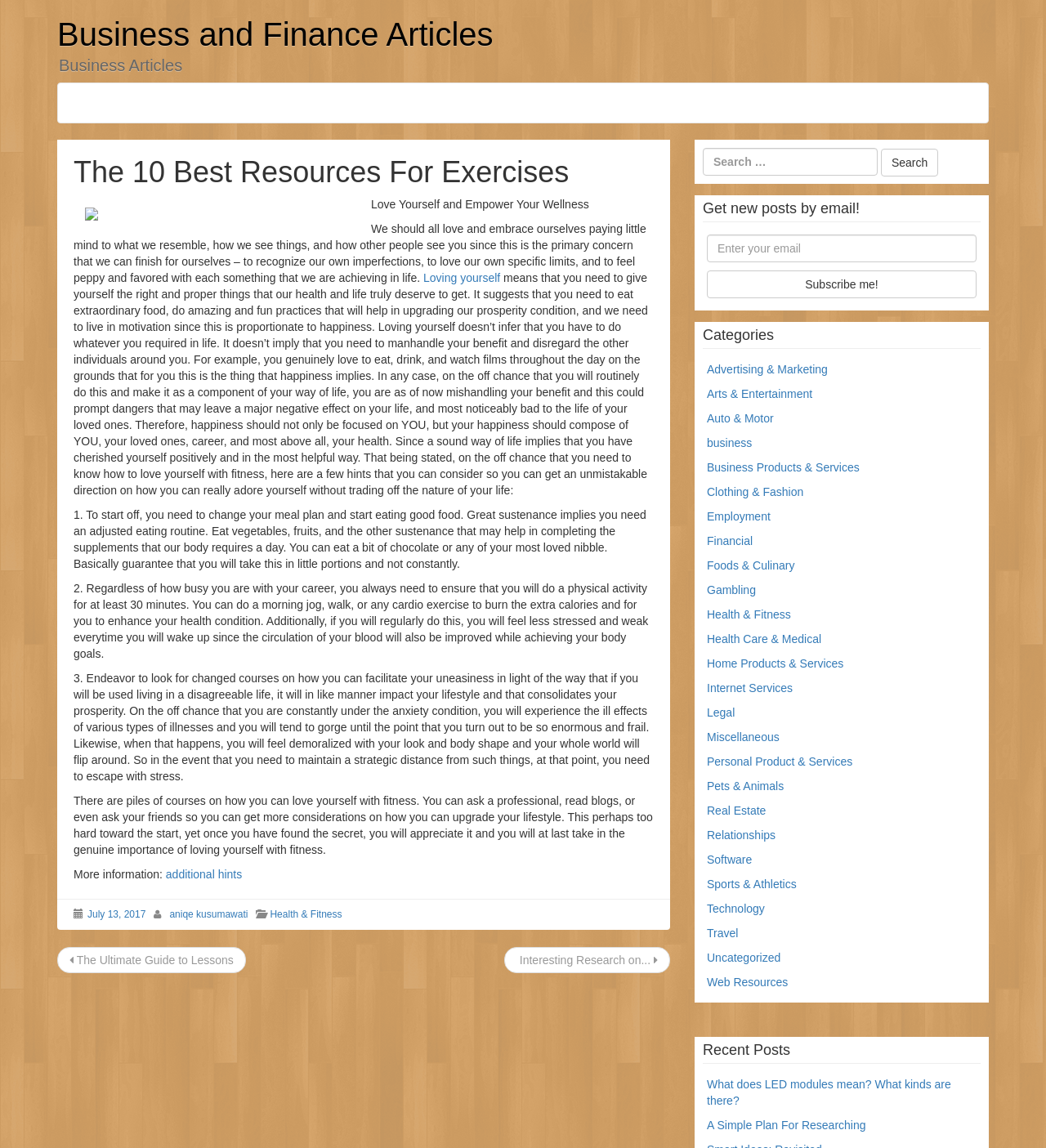Pinpoint the bounding box coordinates of the element to be clicked to execute the instruction: "Search for something".

[0.672, 0.129, 0.839, 0.153]